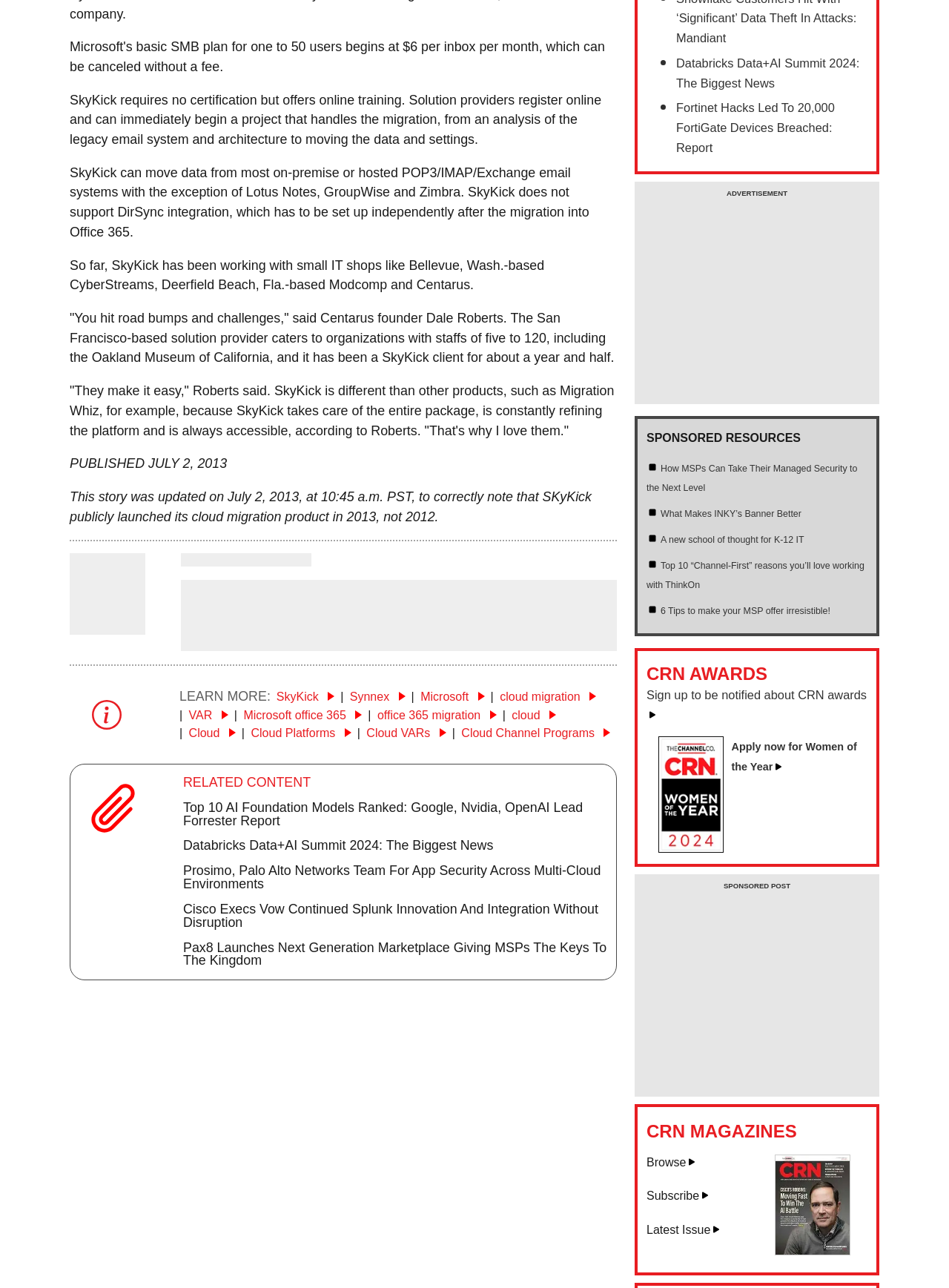From the image, can you give a detailed response to the question below:
What is the type of migration mentioned in the text?

The text mentions 'cloud migration' as a type of migration, and it is also a link on the webpage.